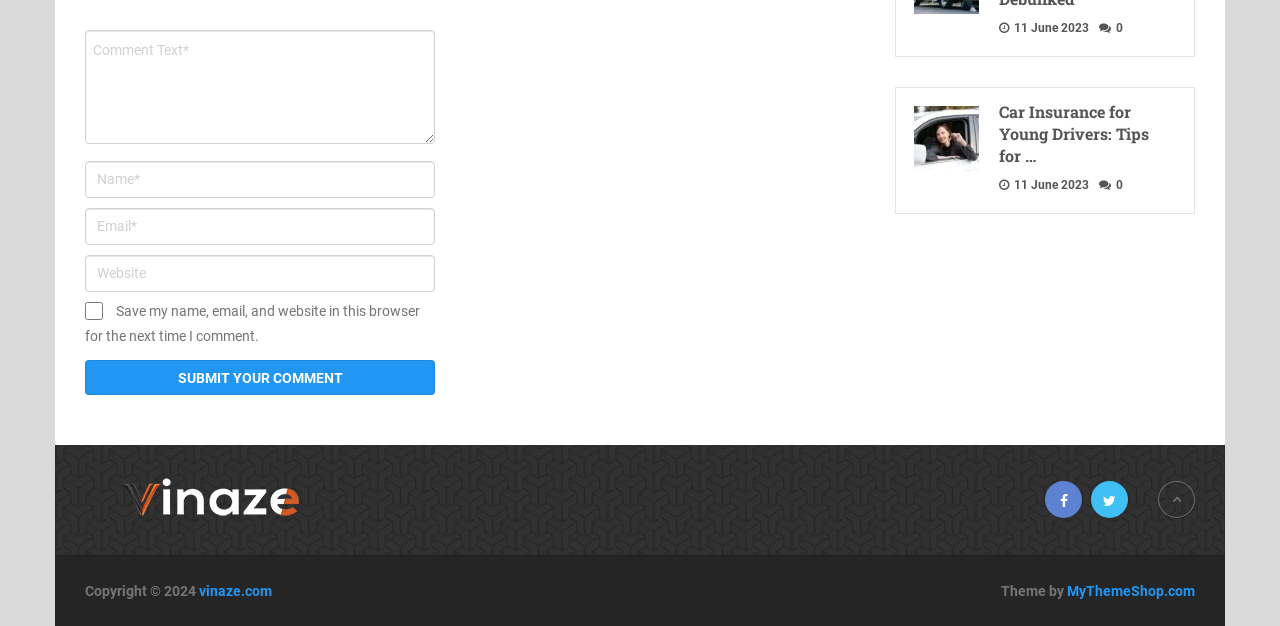Answer the following inquiry with a single word or phrase:
What is the purpose of the checkbox?

Save comment info